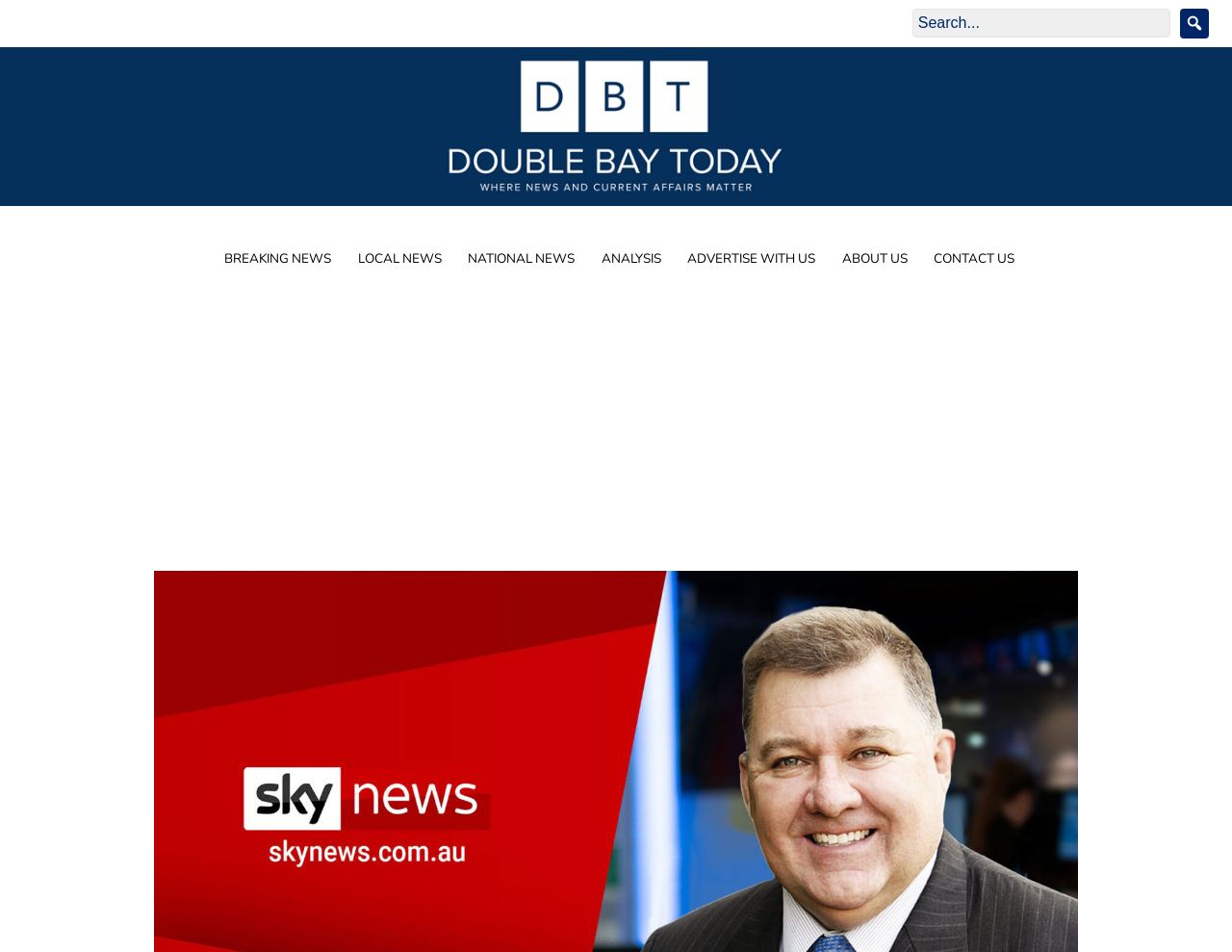How many main navigation links are there?
From the screenshot, provide a brief answer in one word or phrase.

8